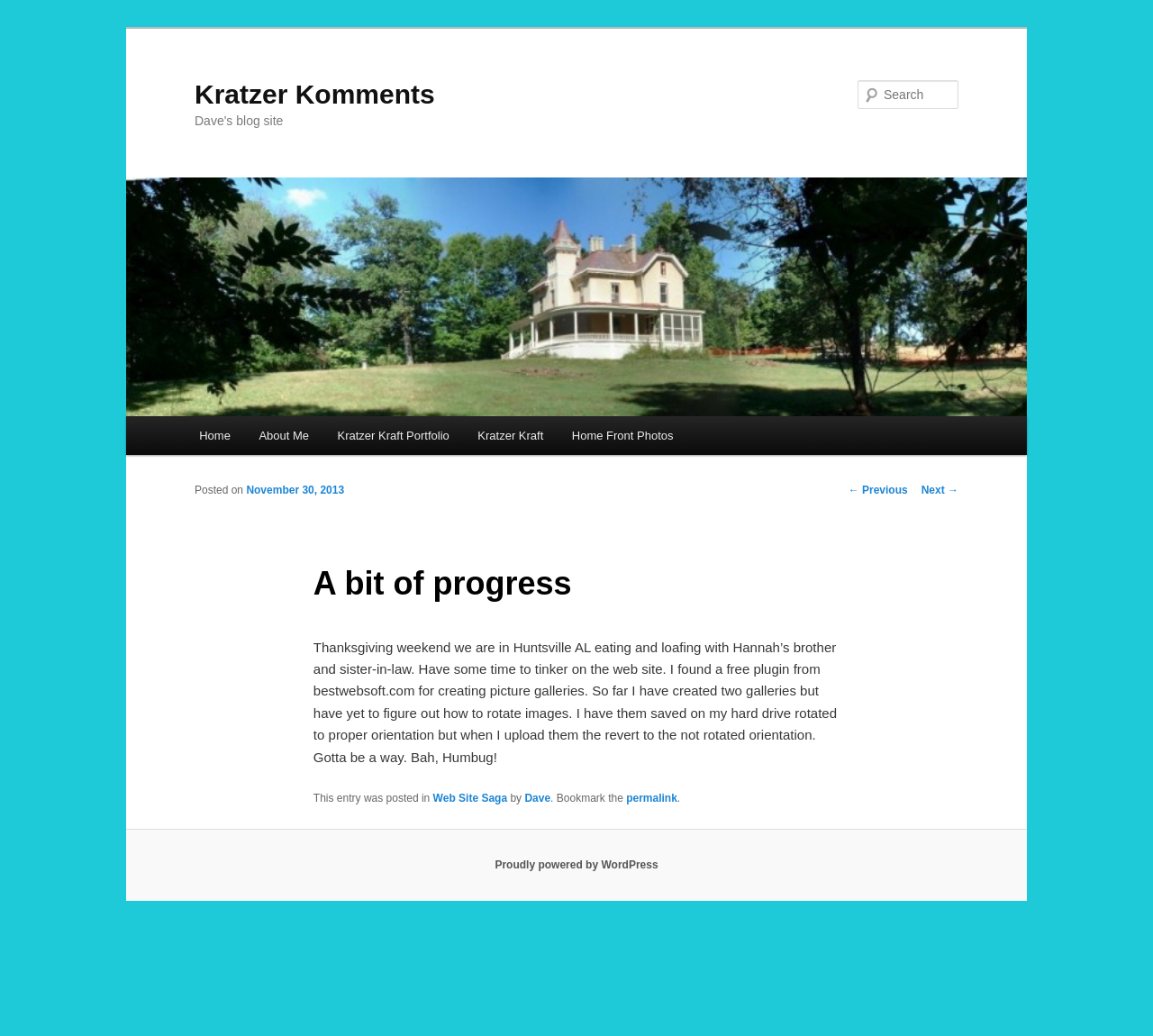What is the topic of the blog post?
Based on the visual information, provide a detailed and comprehensive answer.

I determined the topic of the blog post by looking at the categories section in the footer of the blog post. The link 'Web Site Saga' suggests that it is the topic of the blog post.